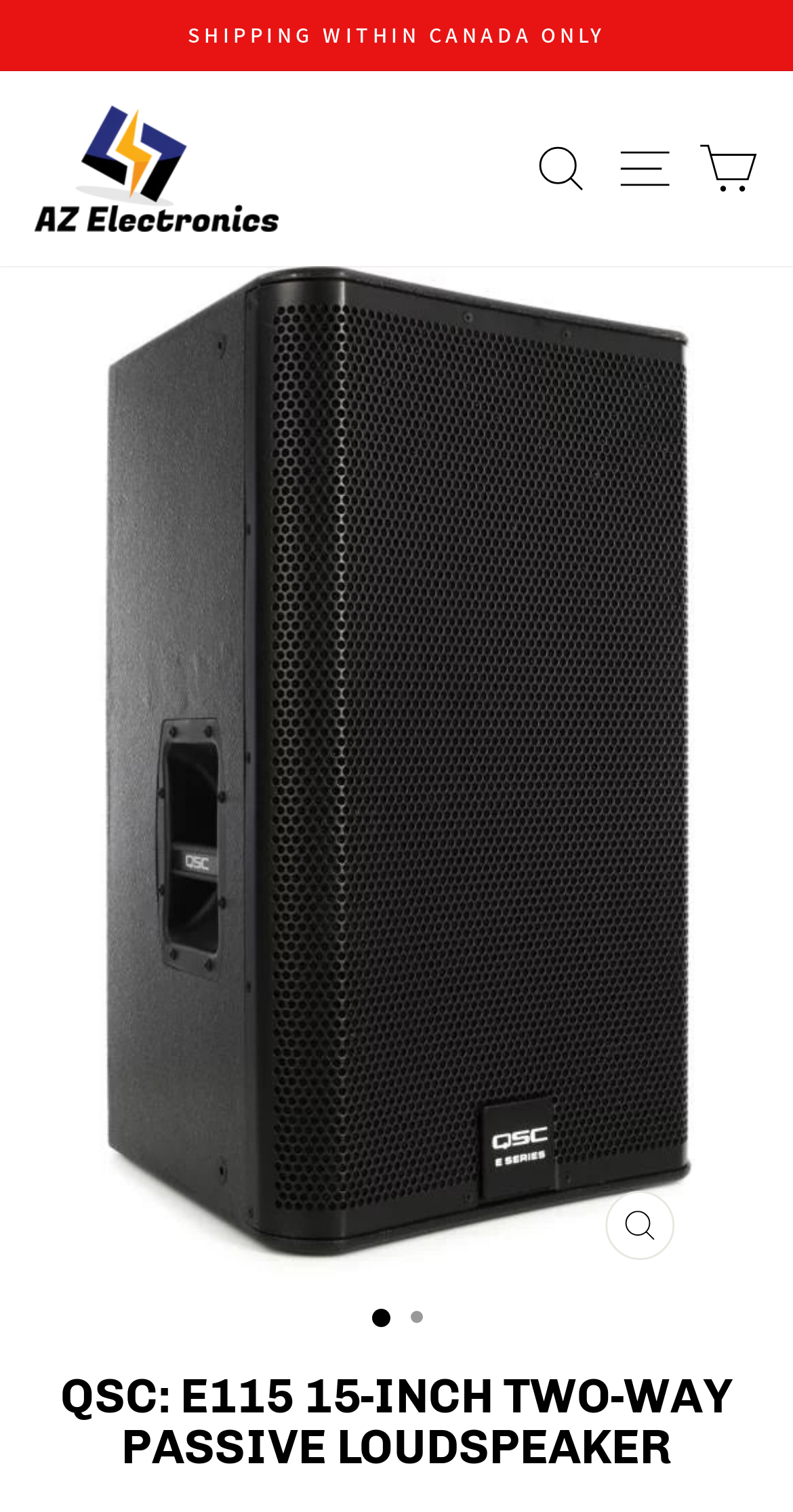Extract the bounding box coordinates of the UI element described by: "icon-search Search". The coordinates should include four float numbers ranging from 0 to 1, e.g., [left, top, right, bottom].

[0.65, 0.081, 0.765, 0.142]